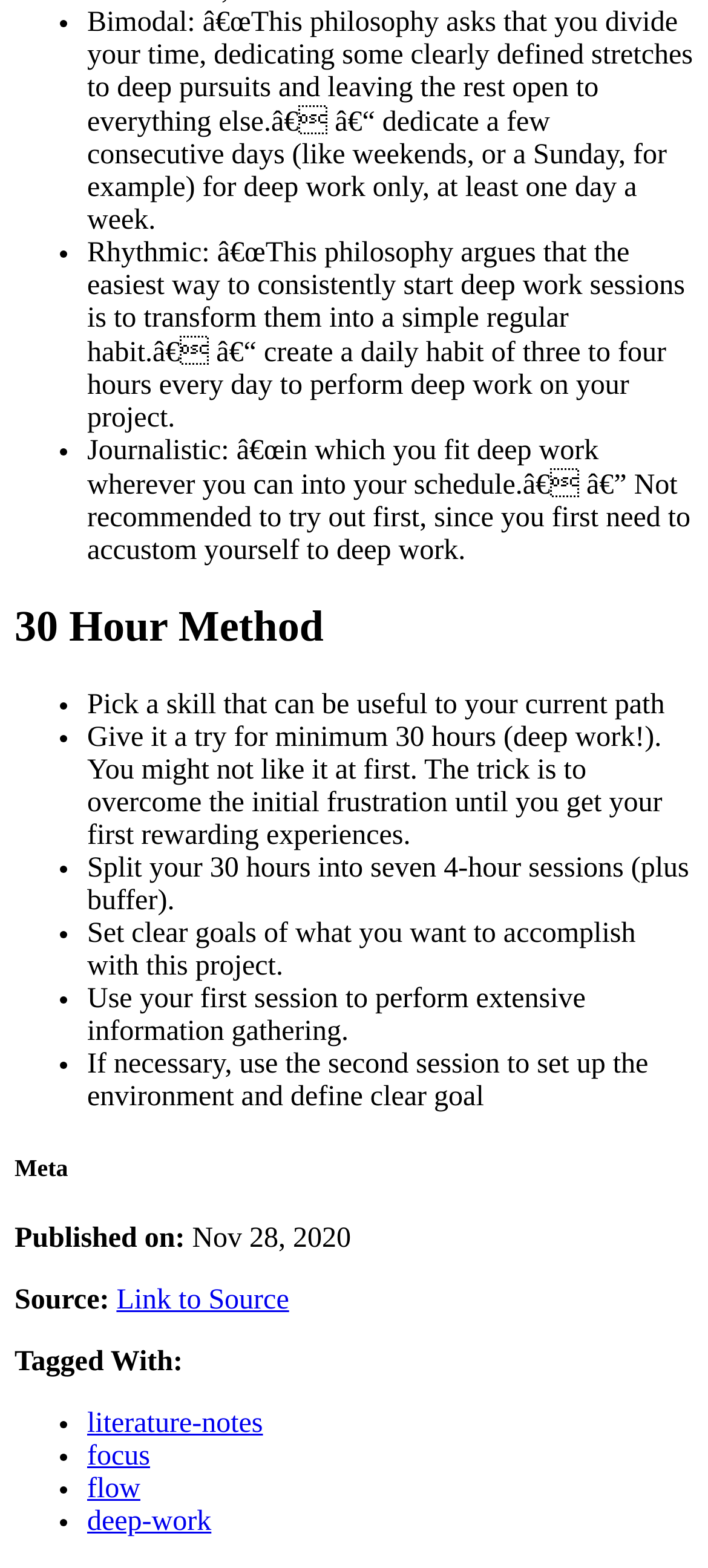Answer with a single word or phrase: 
What is the Bimodal philosophy?

Dedicate some time to deep pursuits